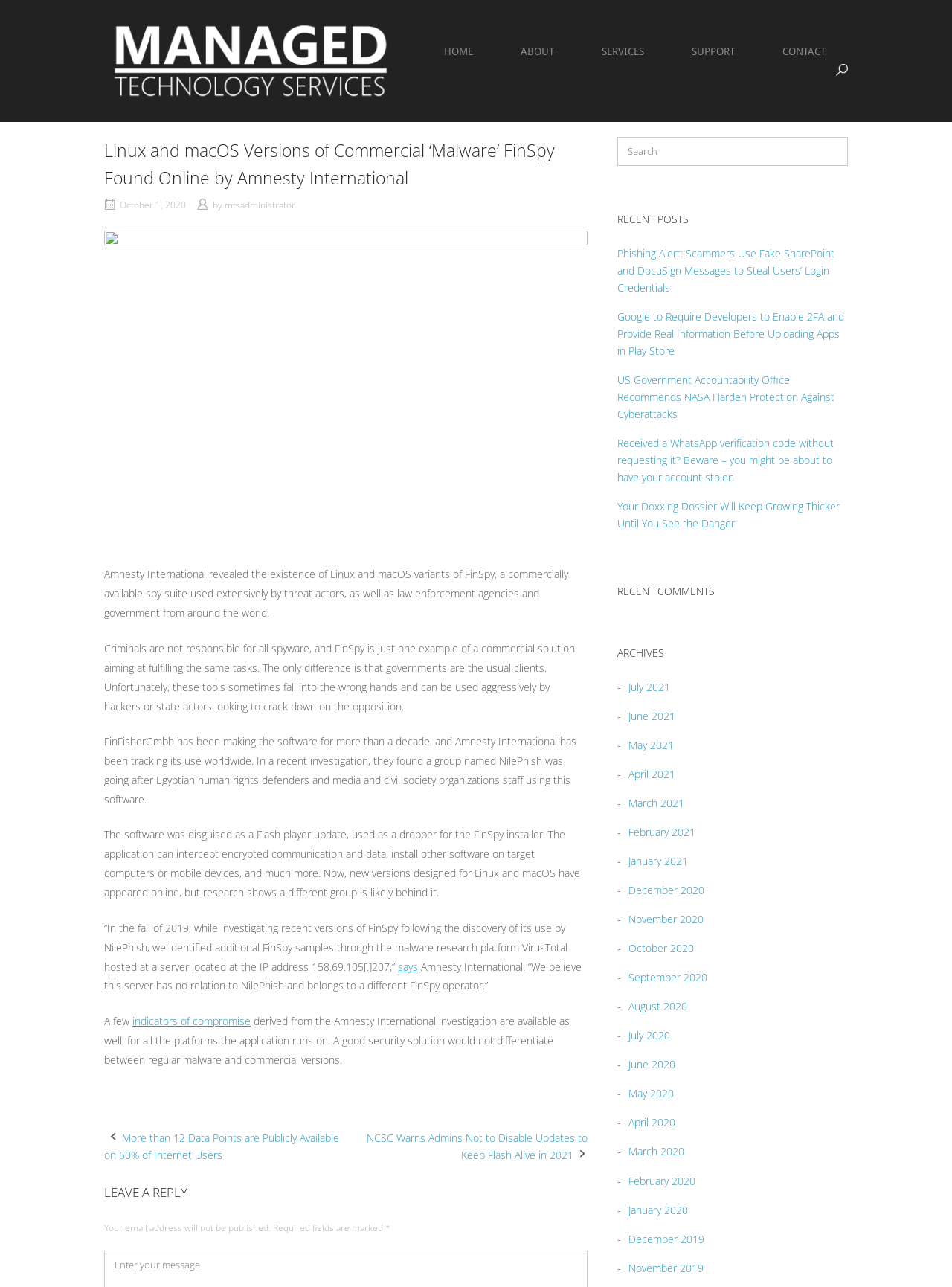What is the purpose of the FinSpy software?
Using the image, respond with a single word or phrase.

To intercept encrypted communication and data